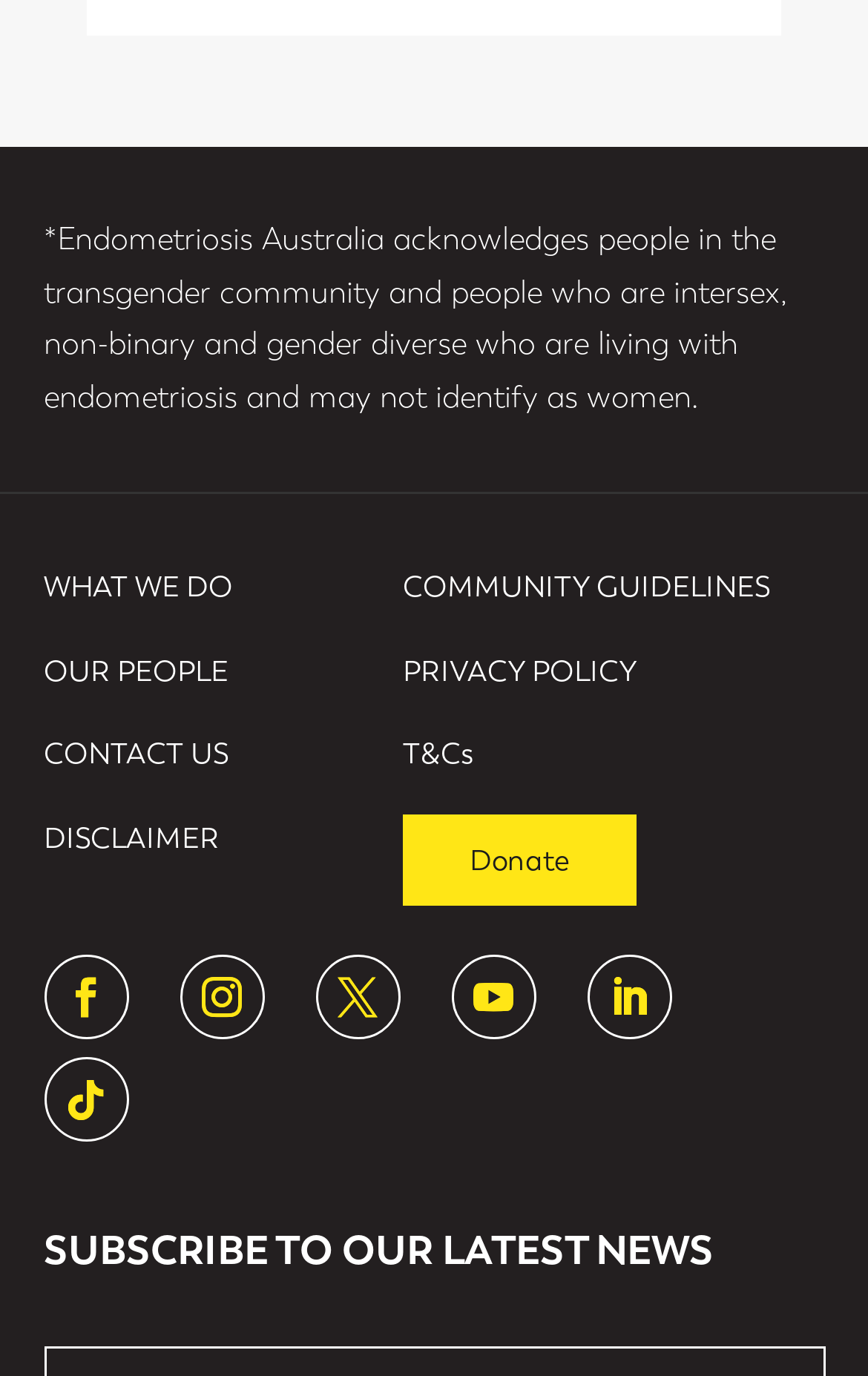Using the description "Follow", locate and provide the bounding box of the UI element.

[0.363, 0.694, 0.46, 0.755]